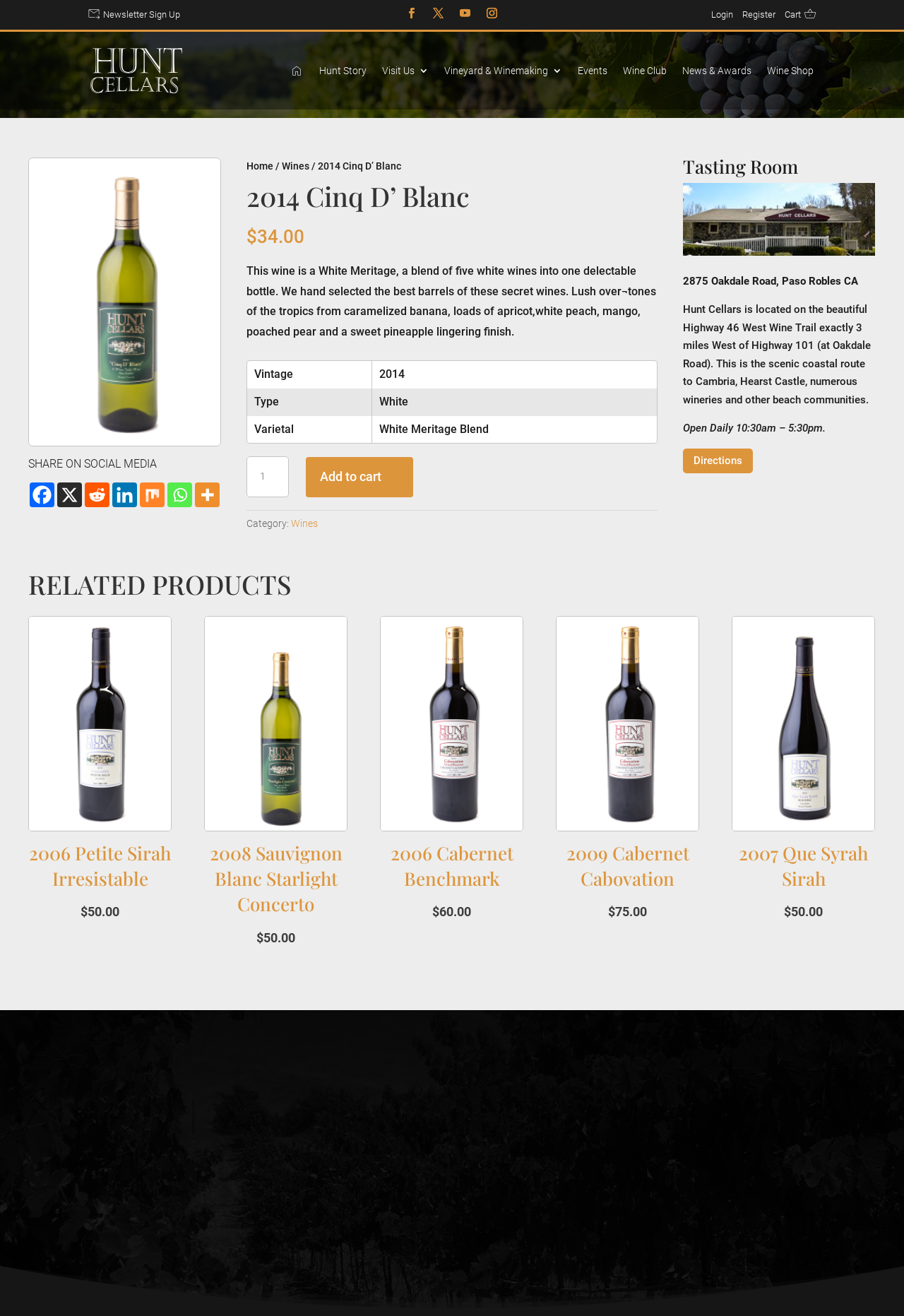What is the address of the Hunt Cellars tasting room?
Based on the image, provide a one-word or brief-phrase response.

2875 Oakdale Road, Paso Robles CA